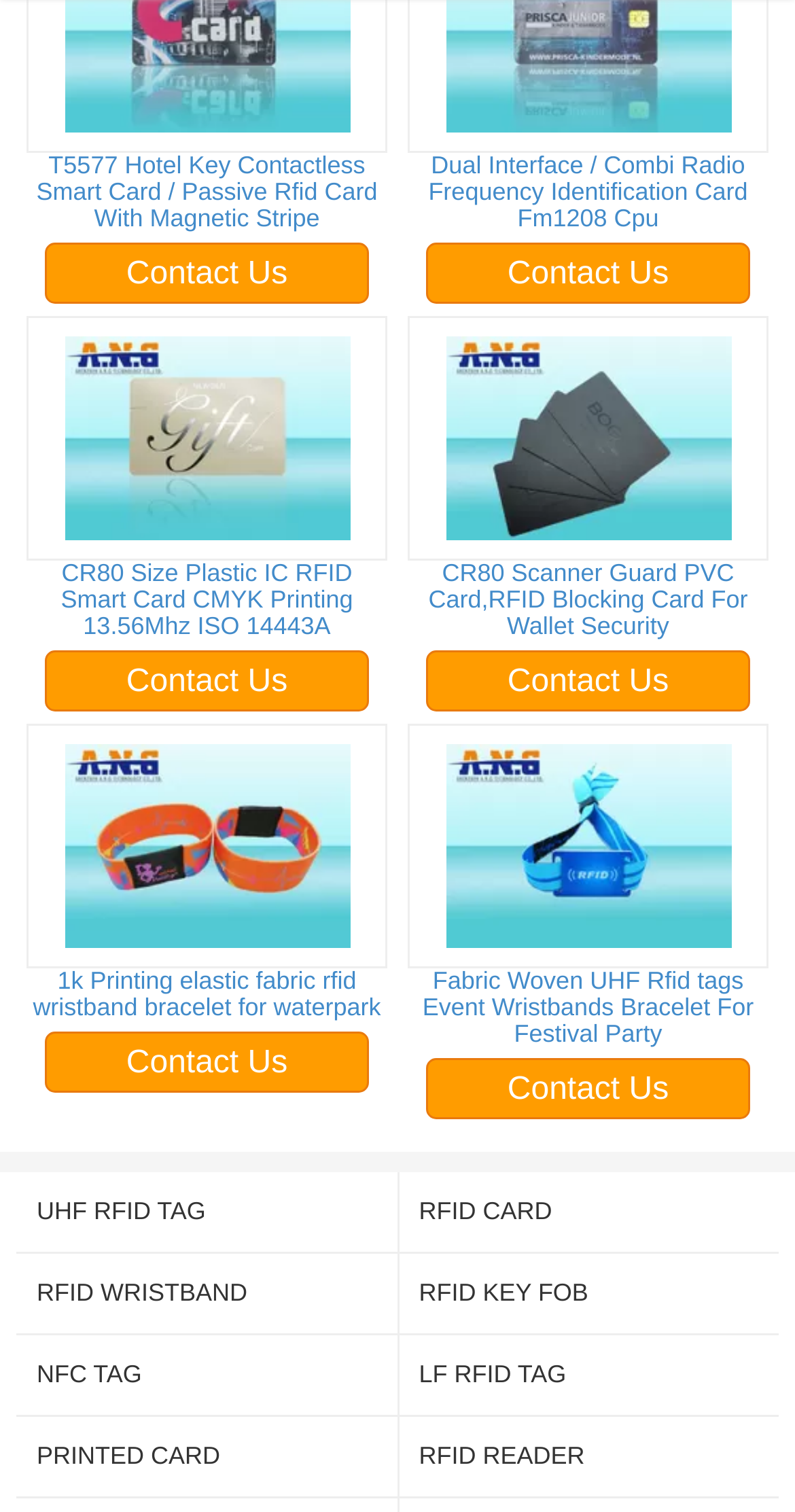Determine the bounding box coordinates of the section to be clicked to follow the instruction: "Delete press release". The coordinates should be given as four float numbers between 0 and 1, formatted as [left, top, right, bottom].

None